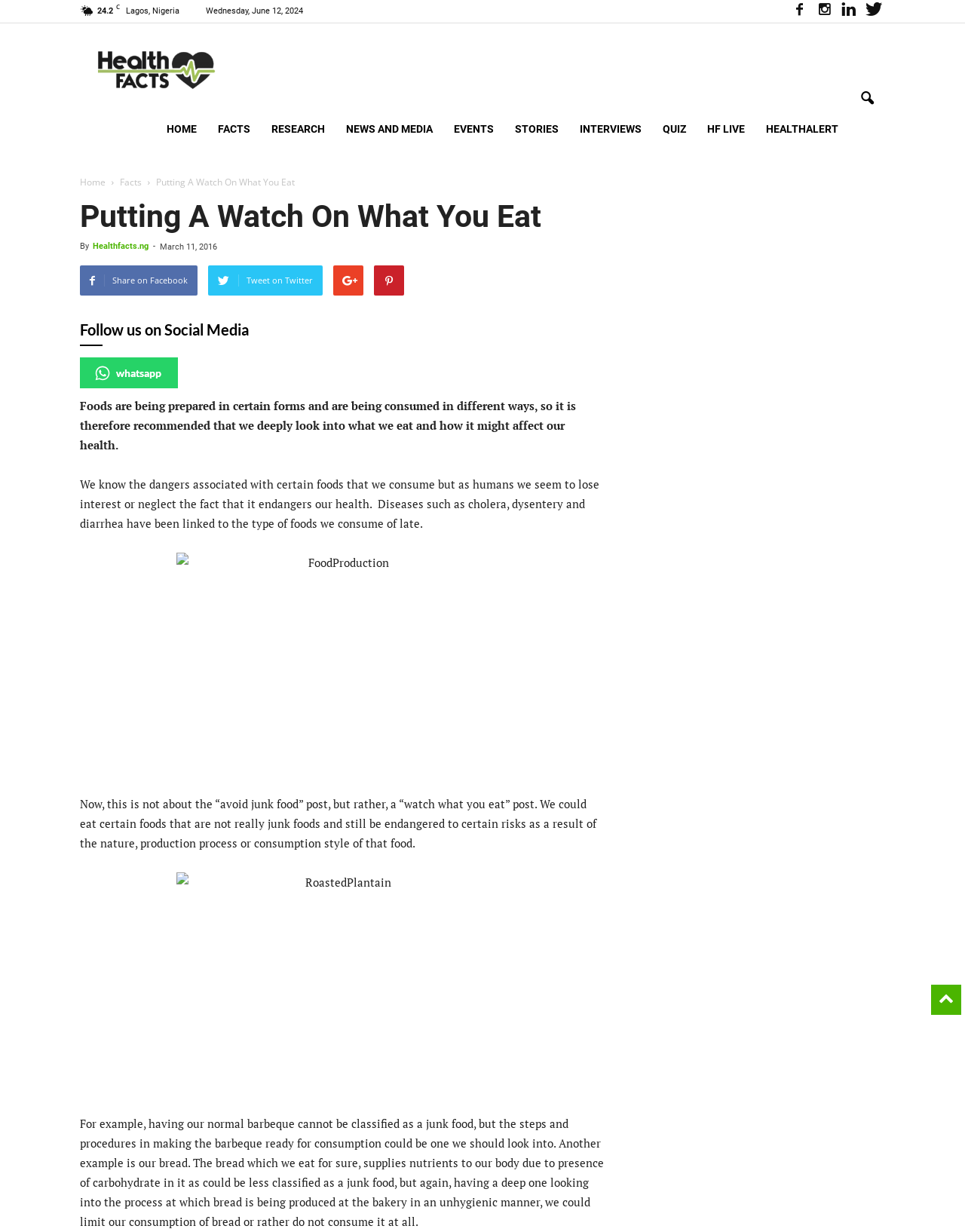Please respond in a single word or phrase: 
What is the image below the text 'We know the dangers associated with certain foods...'?

FoodProduction